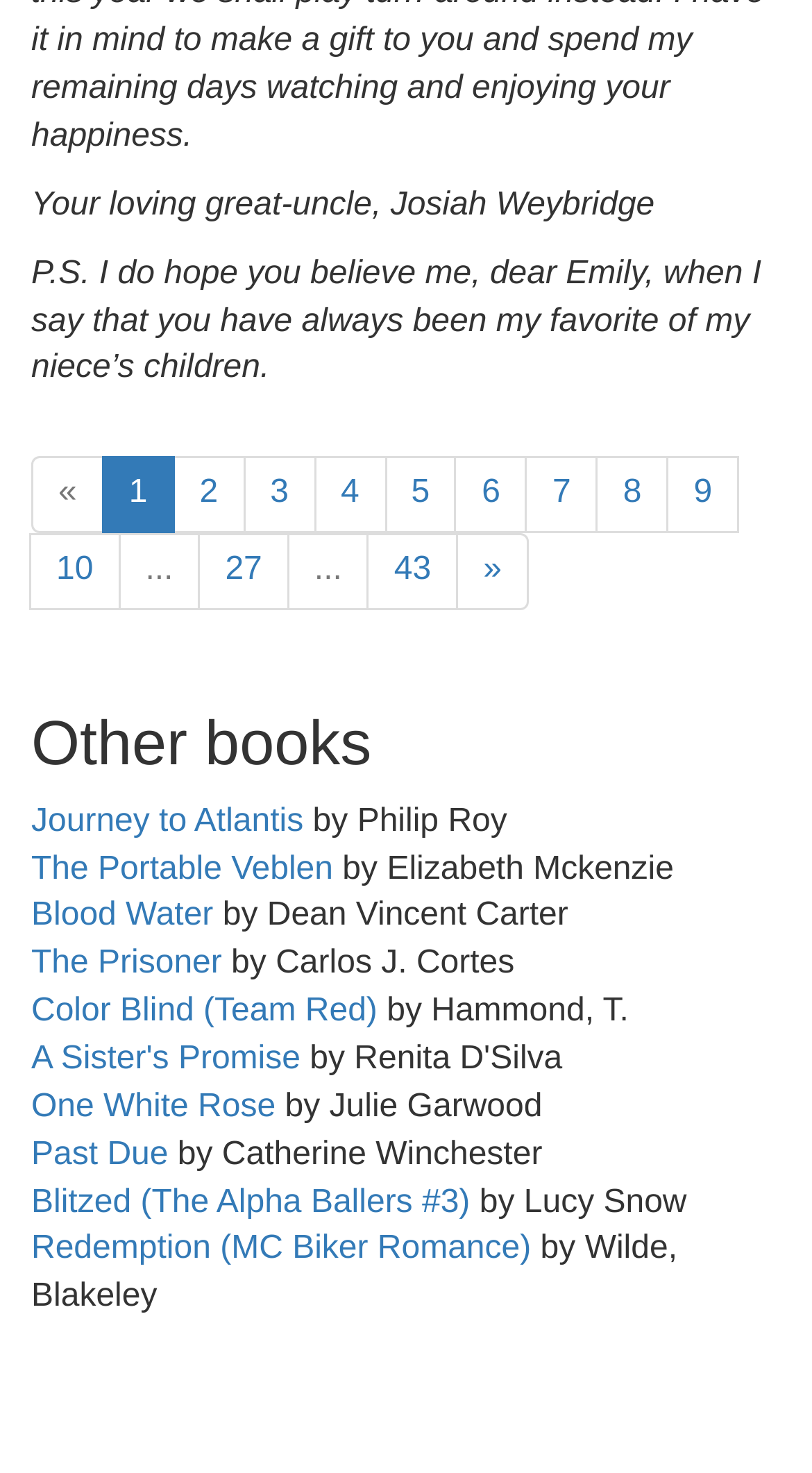How many links are there in the 'Other books' section?
Respond to the question with a single word or phrase according to the image.

10